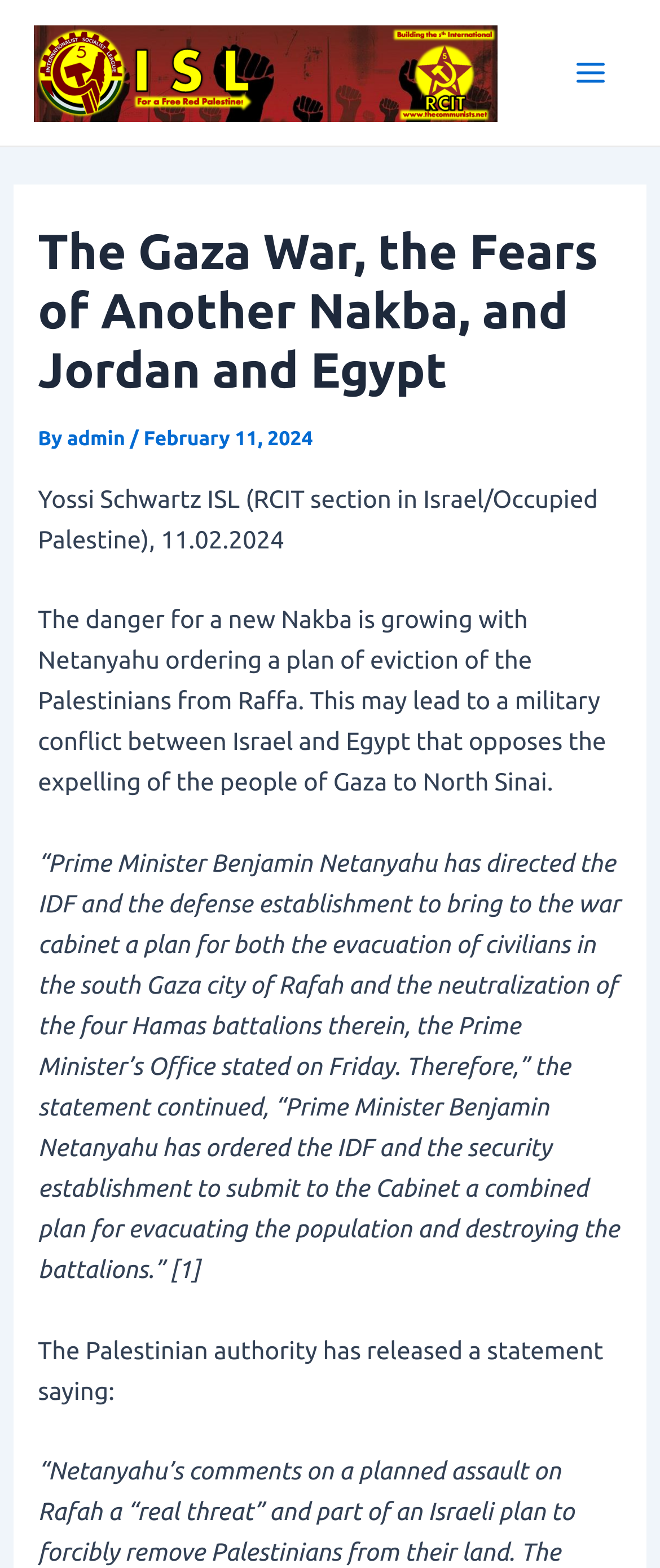Who is the author of the article?
Using the image, elaborate on the answer with as much detail as possible.

The author of the article is mentioned in the header section, where it says 'By admin'.